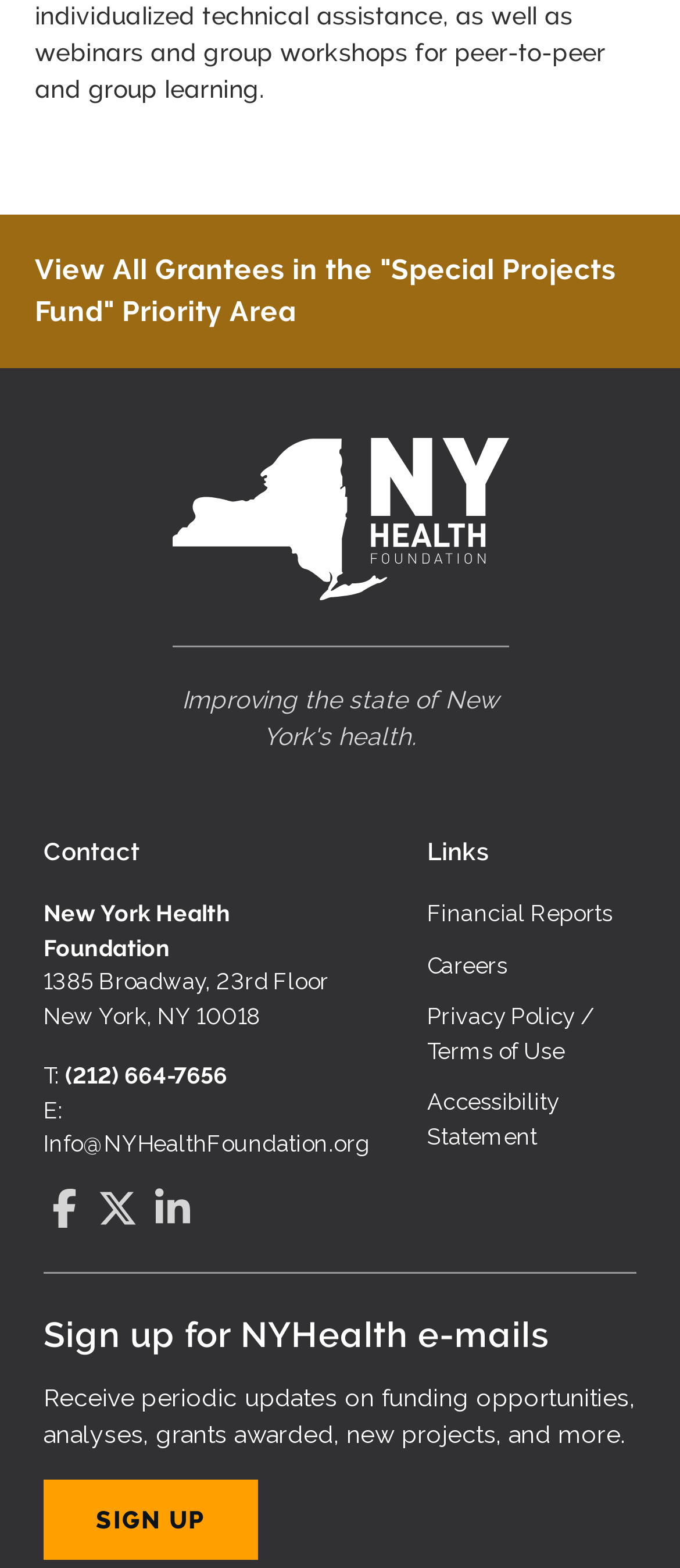What is the purpose of the 'Sign up for NYHealth e-mails' section?
Using the image as a reference, answer the question in detail.

I inferred the purpose of the section by reading the text that says 'Receive periodic updates on funding opportunities, analyses, grants awarded, new projects, and more'.